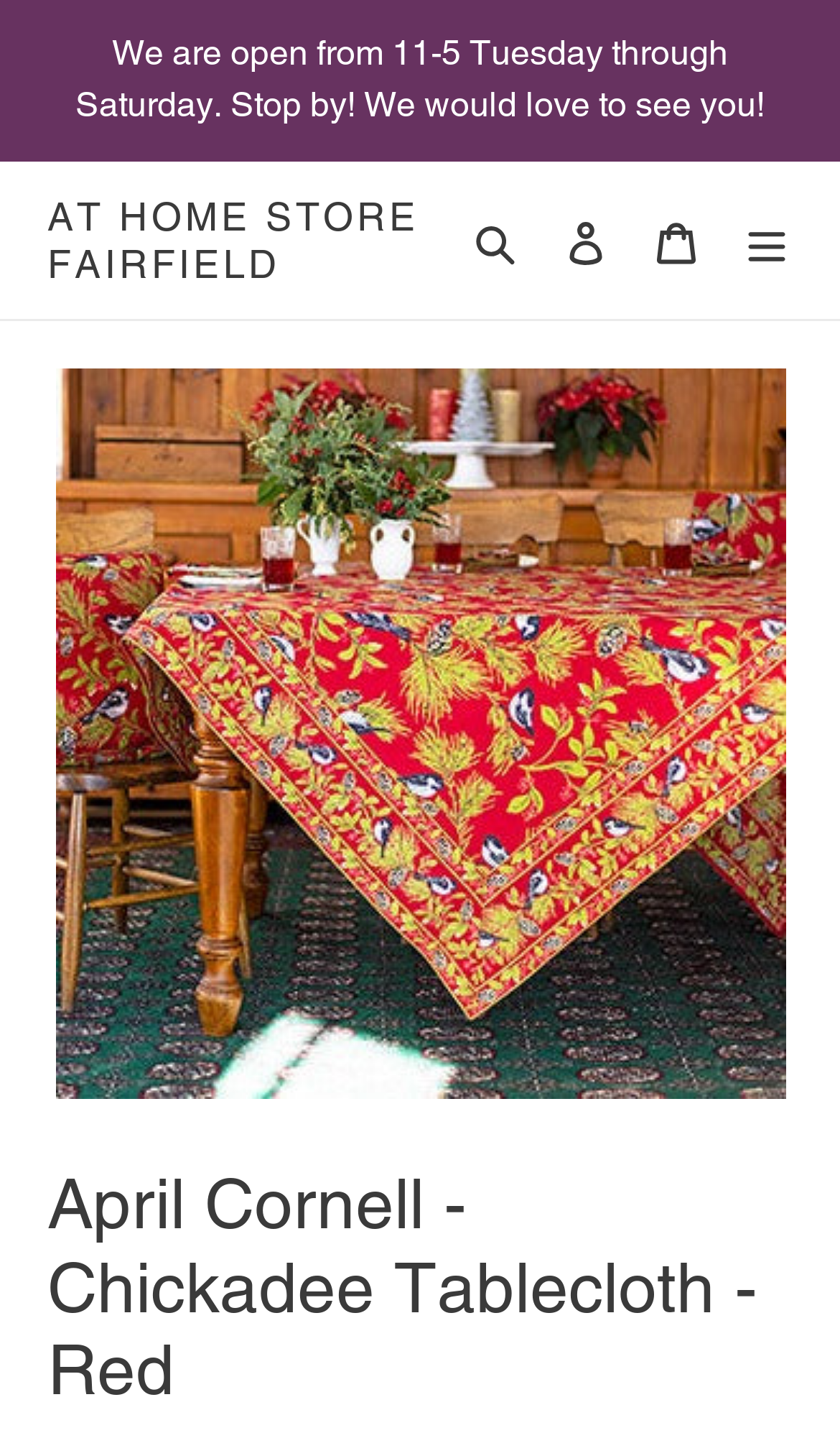Please find the bounding box coordinates in the format (top-left x, top-left y, bottom-right x, bottom-right y) for the given element description. Ensure the coordinates are floating point numbers between 0 and 1. Description: Search

[0.536, 0.132, 0.644, 0.202]